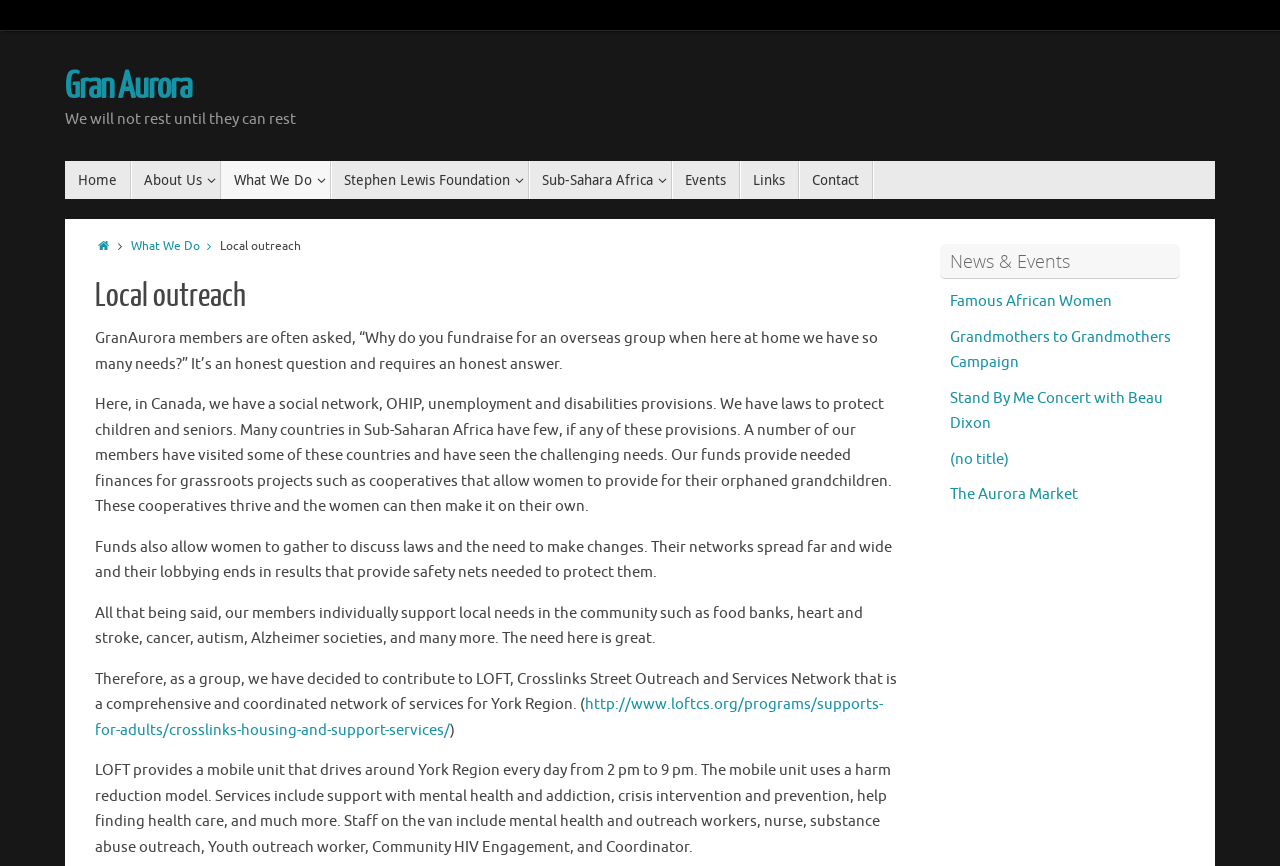Find the bounding box coordinates of the clickable area required to complete the following action: "Visit the 'LOFT' website".

[0.074, 0.803, 0.69, 0.854]